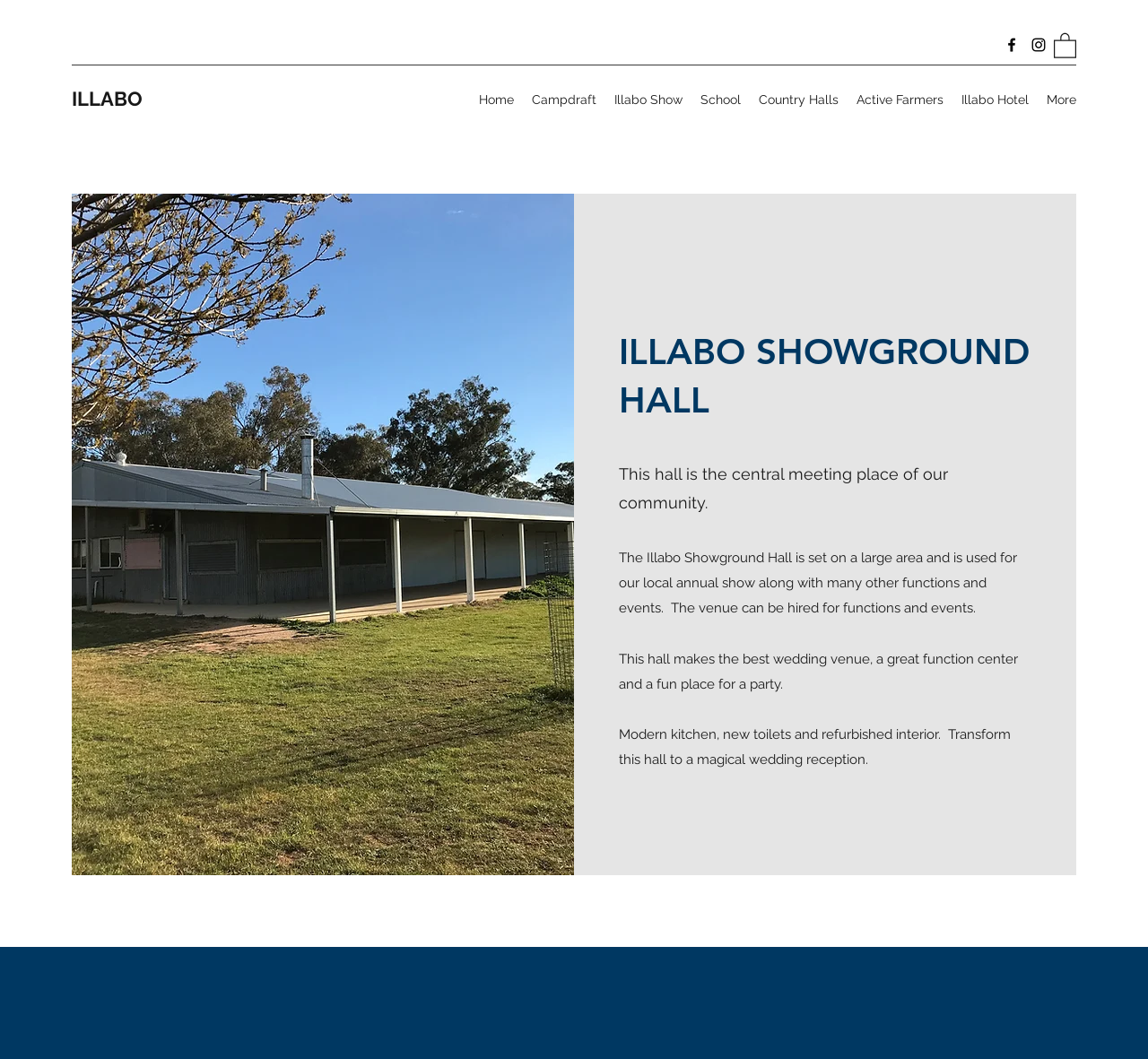Identify the bounding box coordinates of the area you need to click to perform the following instruction: "Subscribe to the newsletter".

None